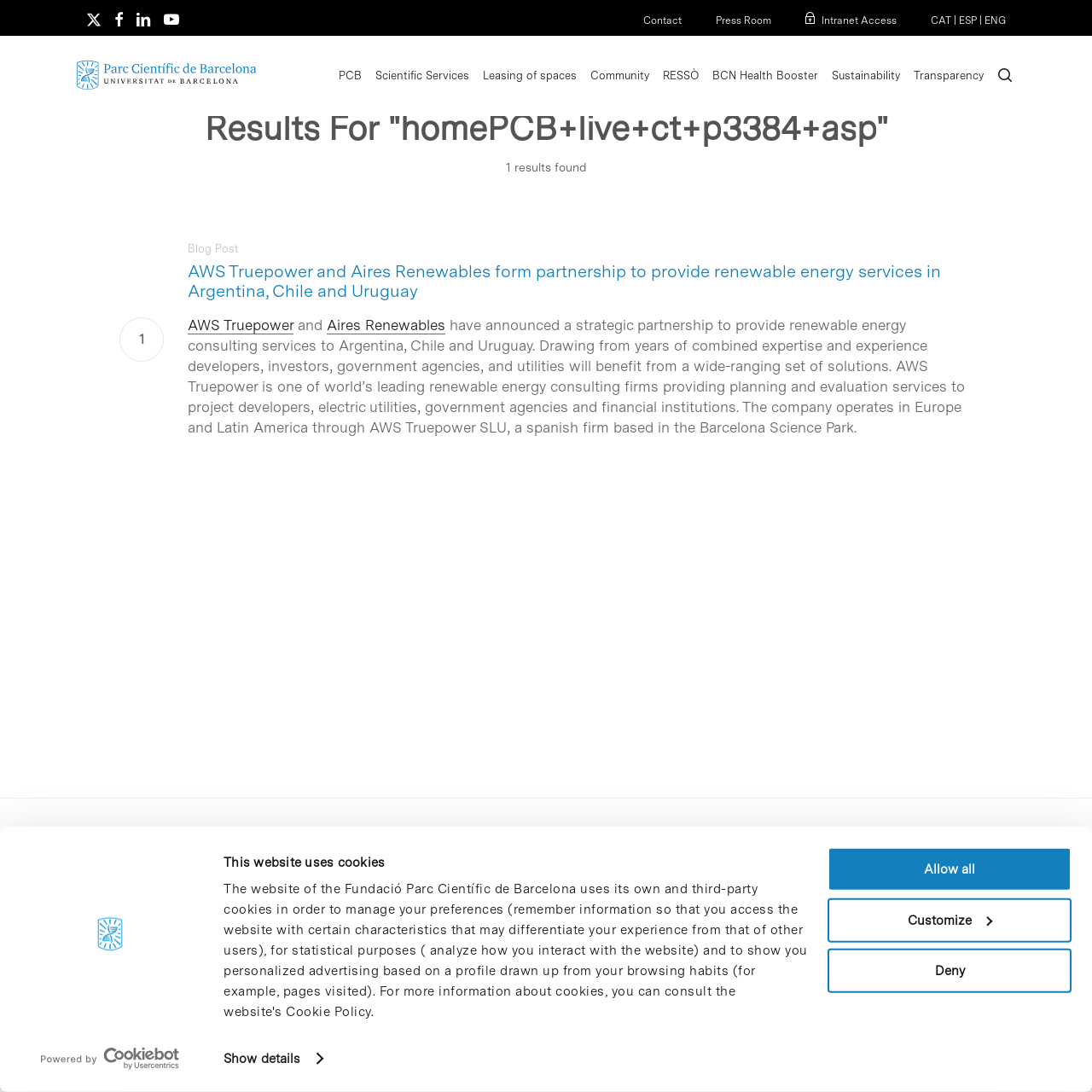Please determine the bounding box coordinates of the element's region to click in order to carry out the following instruction: "Access the Intranet". The coordinates should be four float numbers between 0 and 1, i.e., [left, top, right, bottom].

[0.752, 0.013, 0.821, 0.024]